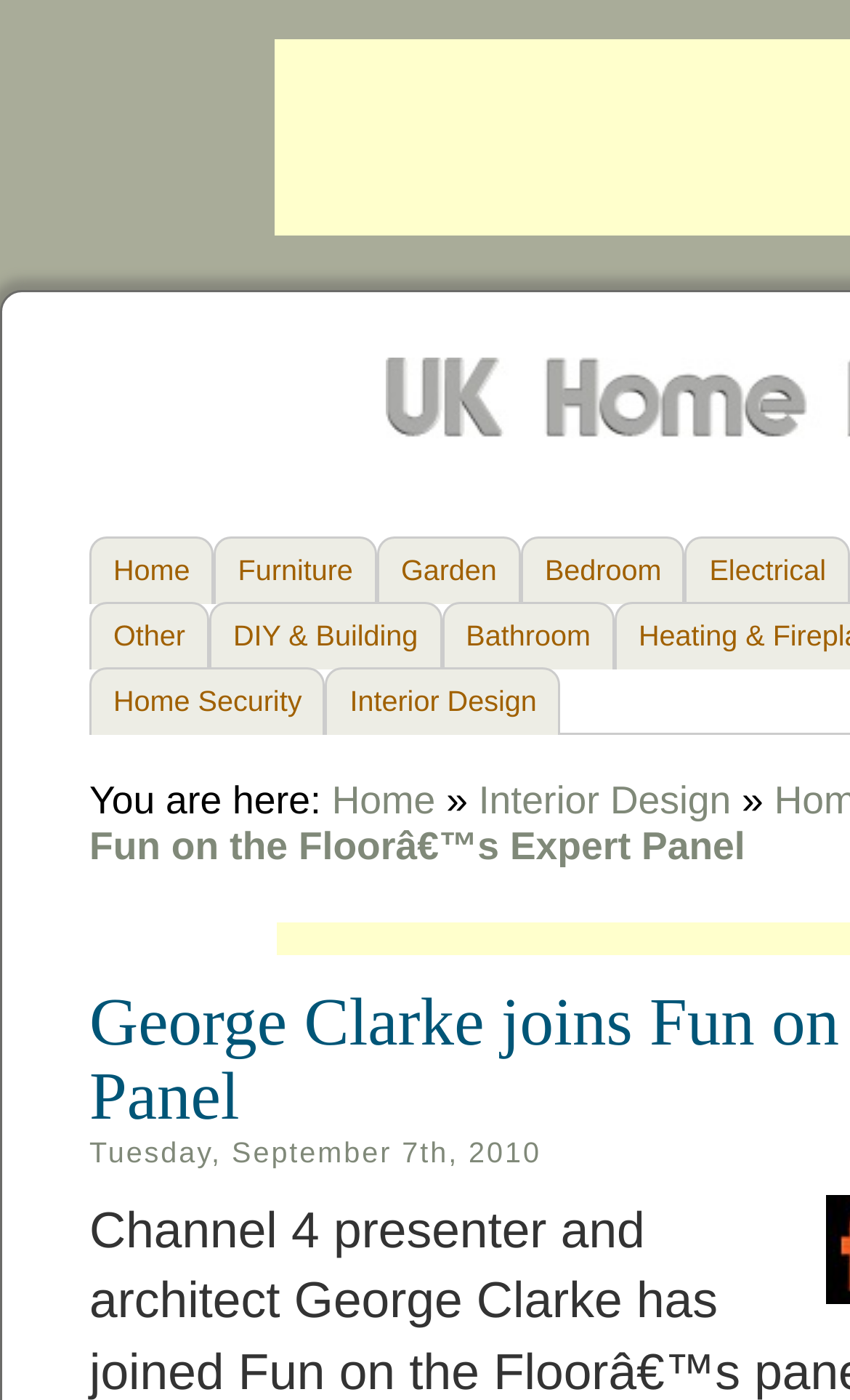Please identify the bounding box coordinates of the element's region that I should click in order to complete the following instruction: "view interior design". The bounding box coordinates consist of four float numbers between 0 and 1, i.e., [left, top, right, bottom].

[0.563, 0.556, 0.86, 0.587]